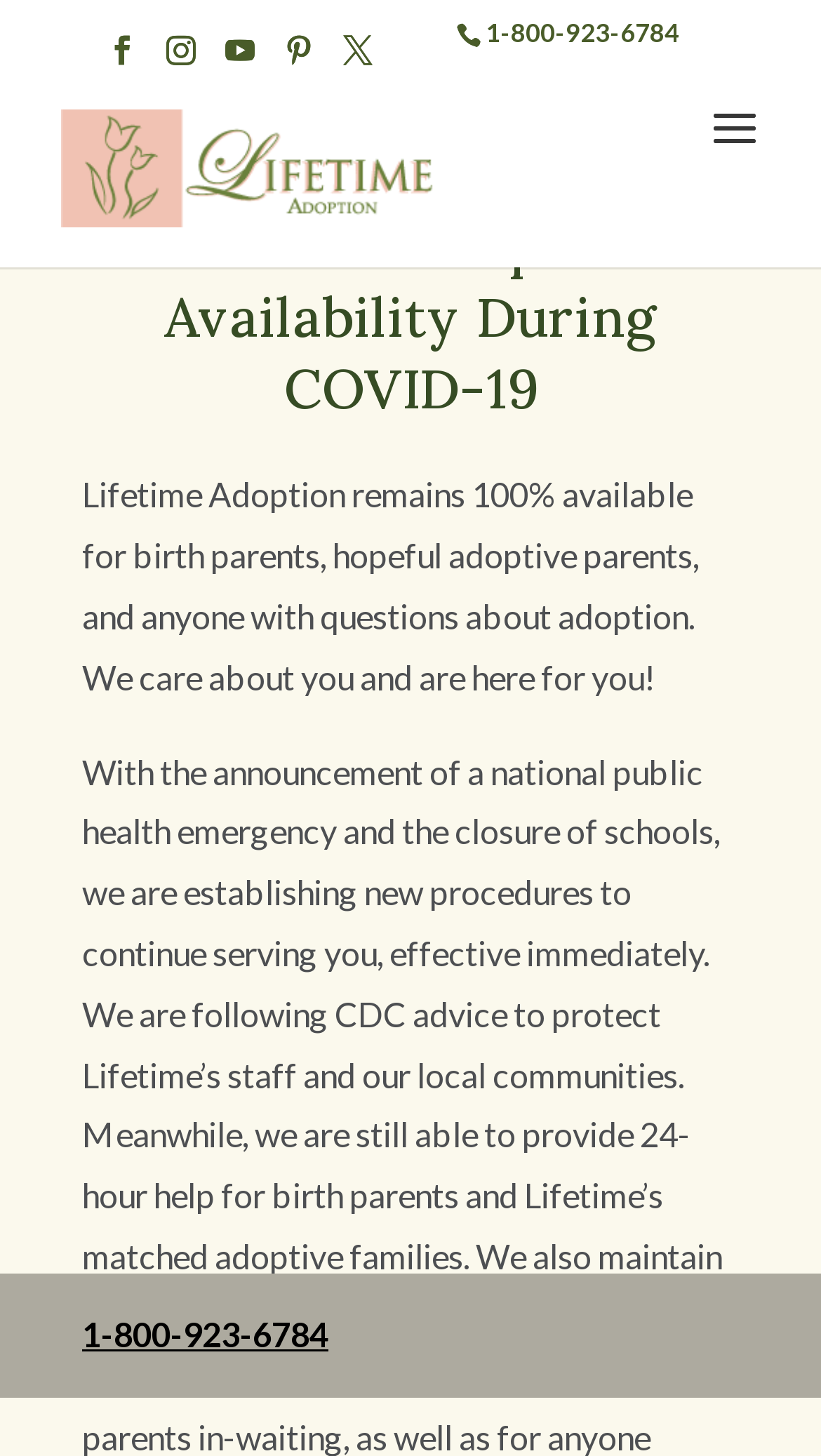Please mark the clickable region by giving the bounding box coordinates needed to complete this instruction: "Open the menu".

[0.854, 0.067, 1.0, 0.147]